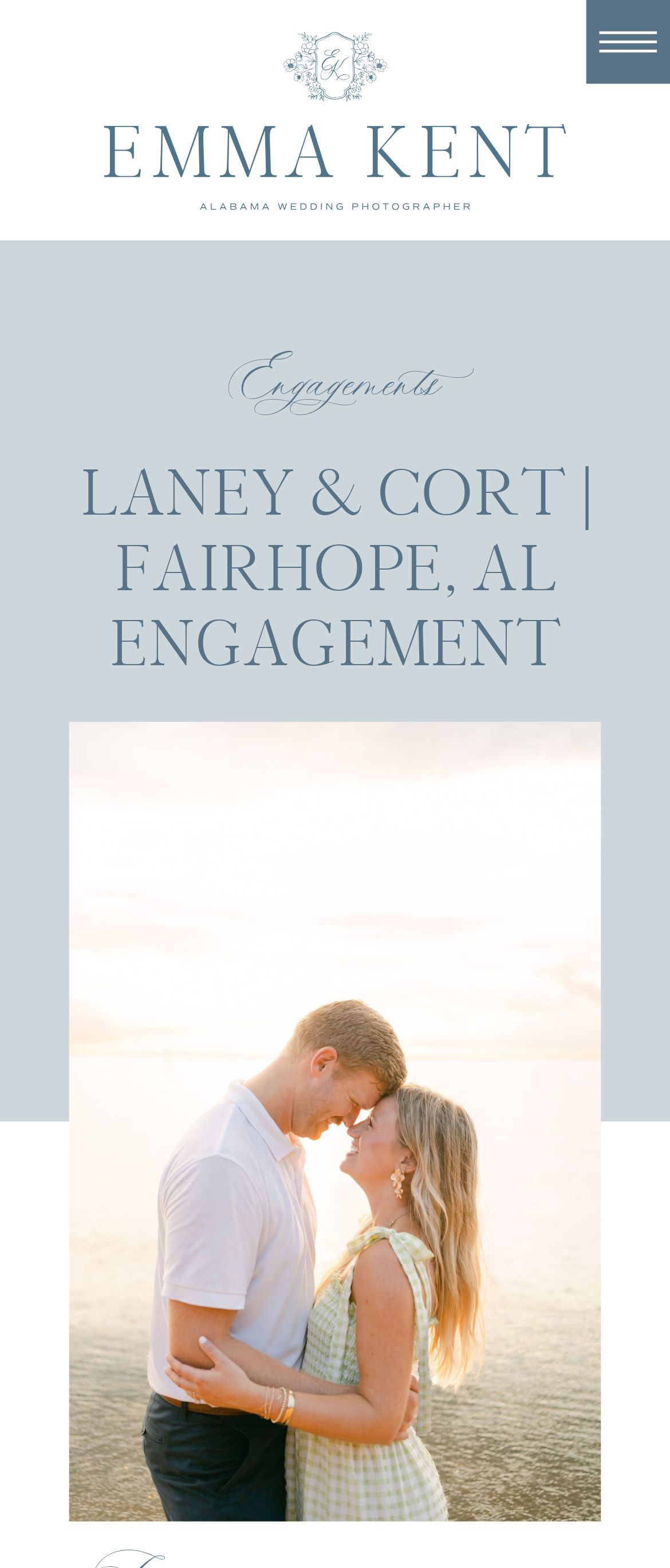Determine the main headline from the webpage and extract its text.

LANEY & CORT | FAIRHOPE, AL ENGAGEMENT